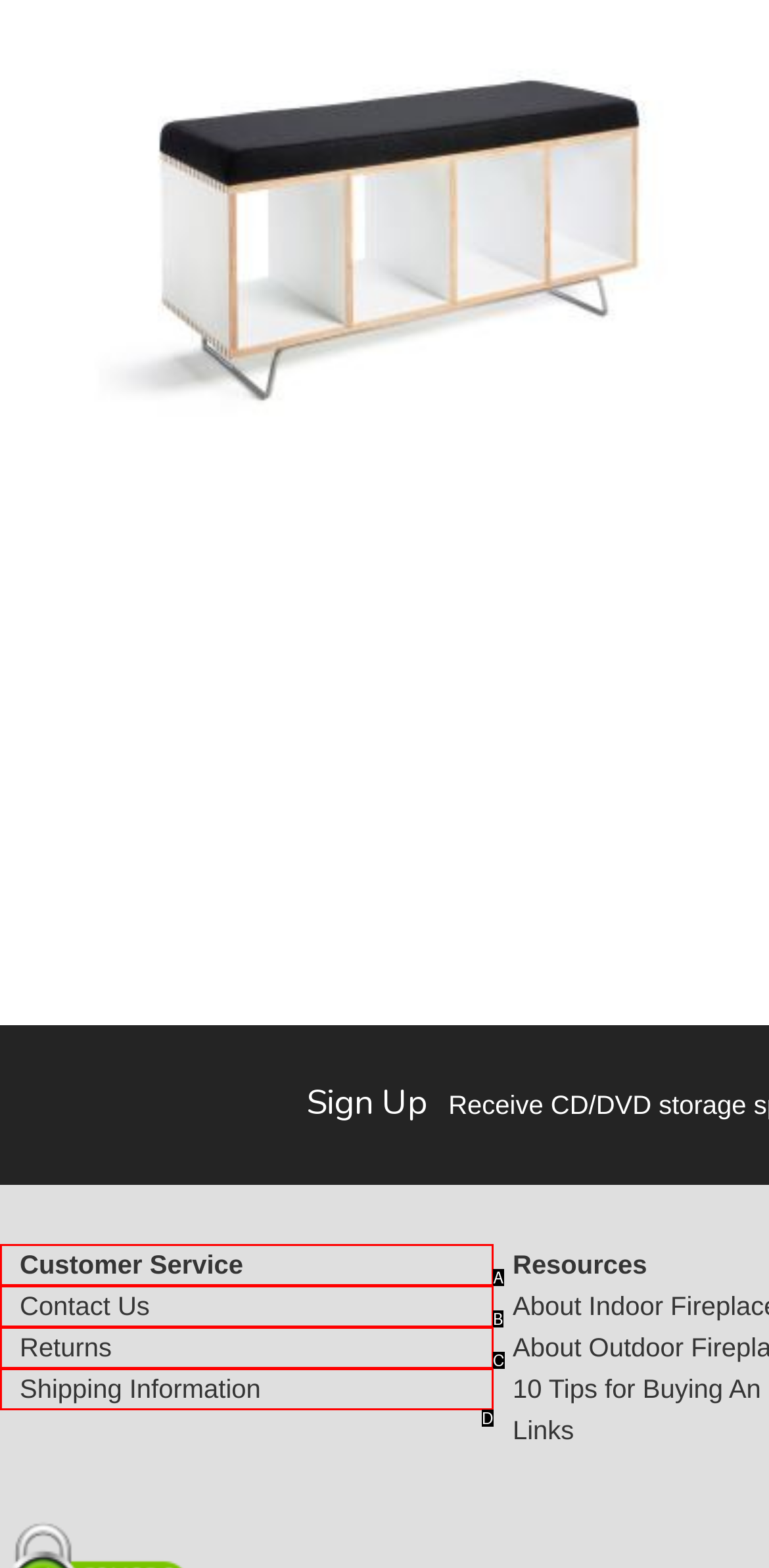Find the HTML element that suits the description: Contact Us
Indicate your answer with the letter of the matching option from the choices provided.

B